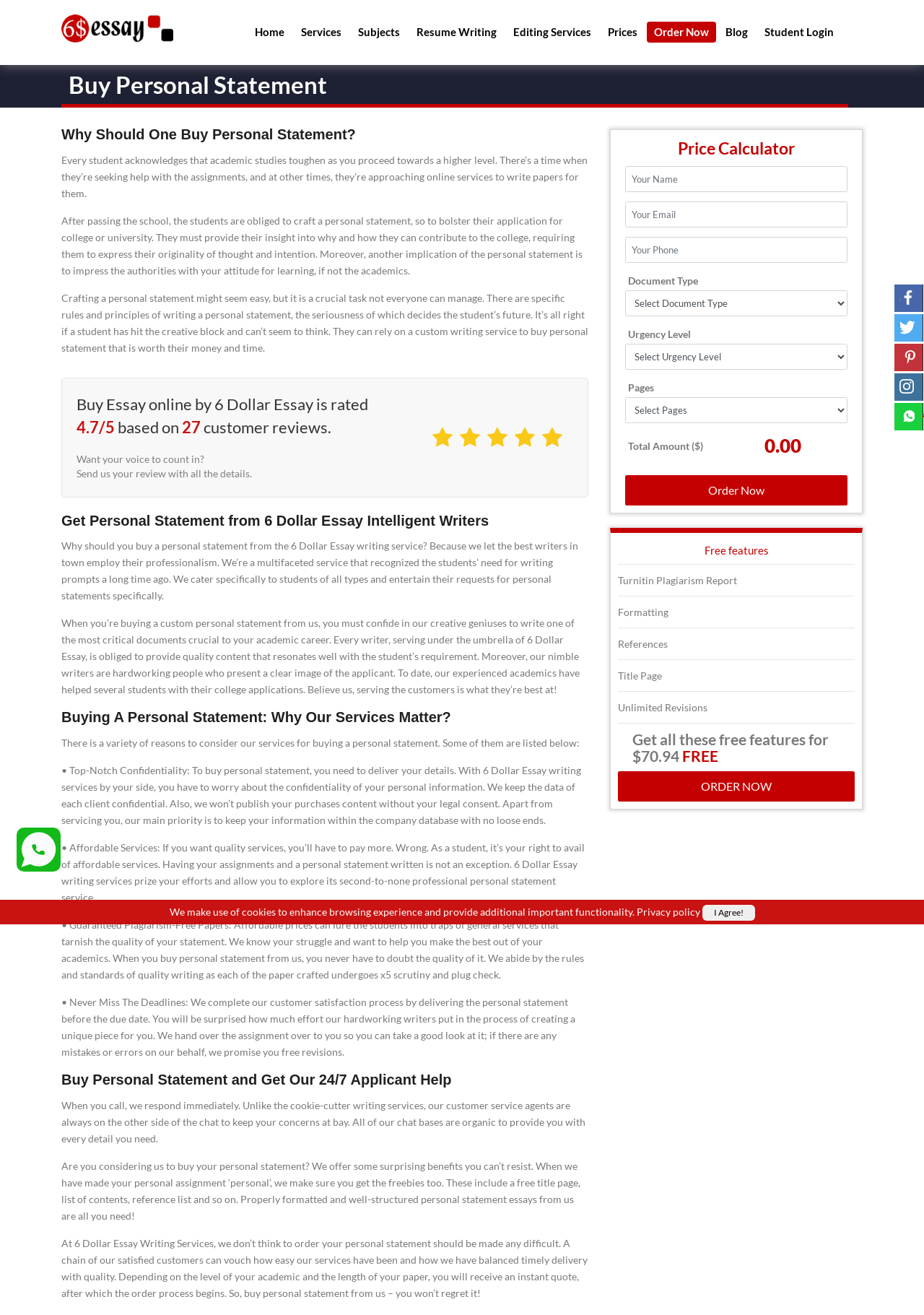Please respond to the question using a single word or phrase:
What is the benefit of buying a personal statement from 6 Dollar Essay?

Top-Notch Confidentiality